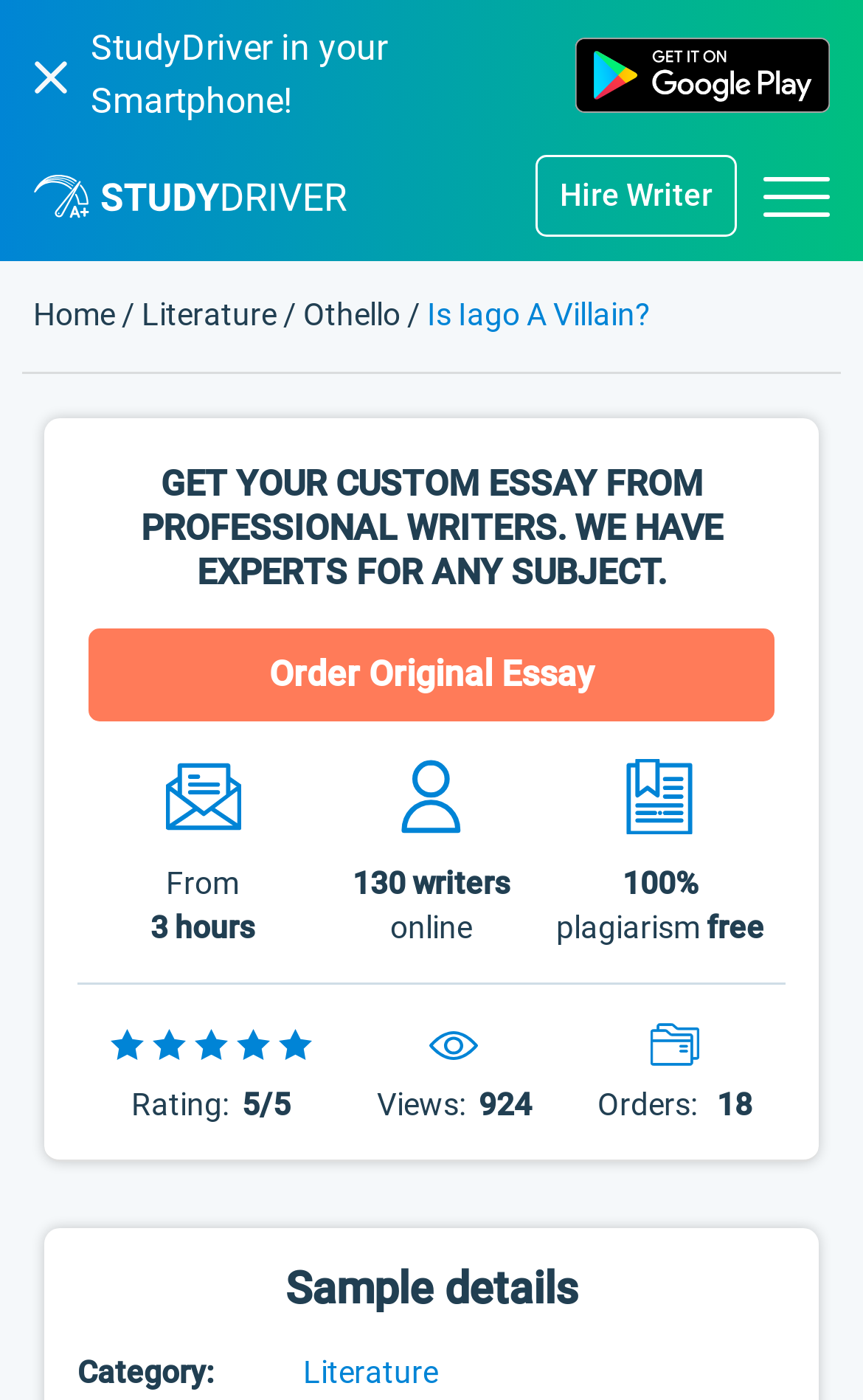Please determine the bounding box coordinates of the clickable area required to carry out the following instruction: "Click the 'Order Original Essay' button". The coordinates must be four float numbers between 0 and 1, represented as [left, top, right, bottom].

[0.312, 0.466, 0.688, 0.496]